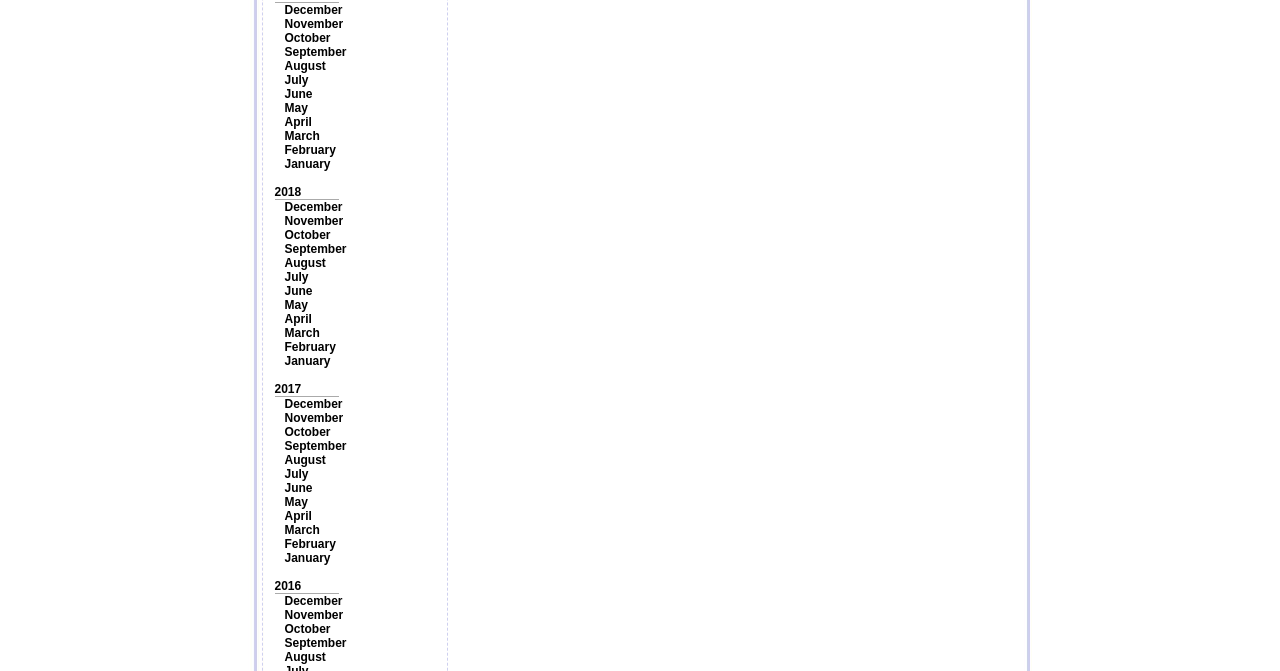What is the latest month listed in 2018?
Look at the image and respond with a one-word or short phrase answer.

December